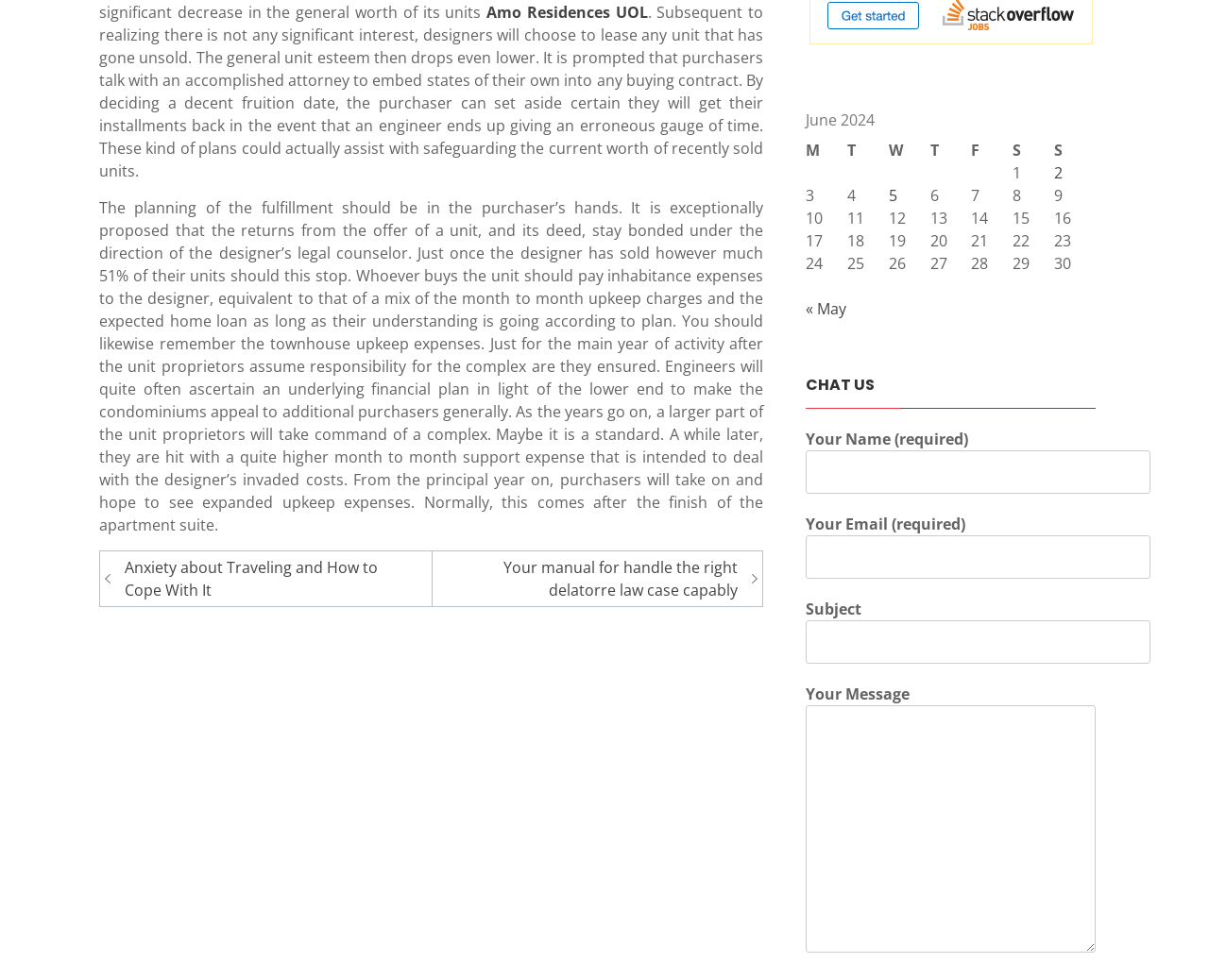Please locate the bounding box coordinates for the element that should be clicked to achieve the following instruction: "Read the post 'Anxiety about Traveling and How to Cope With It'". Ensure the coordinates are given as four float numbers between 0 and 1, i.e., [left, top, right, bottom].

[0.091, 0.501, 0.353, 0.547]